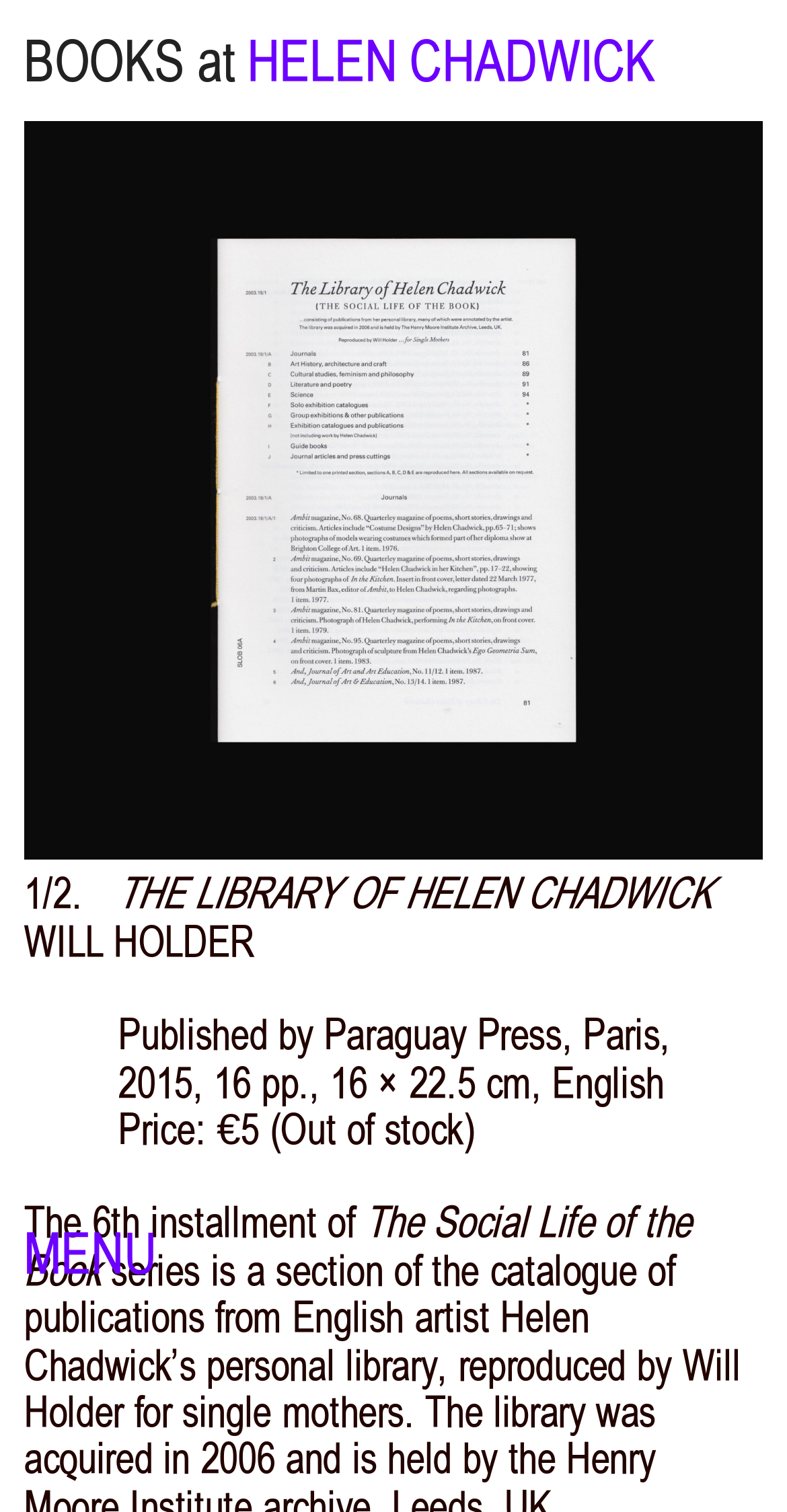Find the bounding box coordinates corresponding to the UI element with the description: "MENU". The coordinates should be formatted as [left, top, right, bottom], with values as floats between 0 and 1.

[0.031, 0.808, 0.199, 0.852]